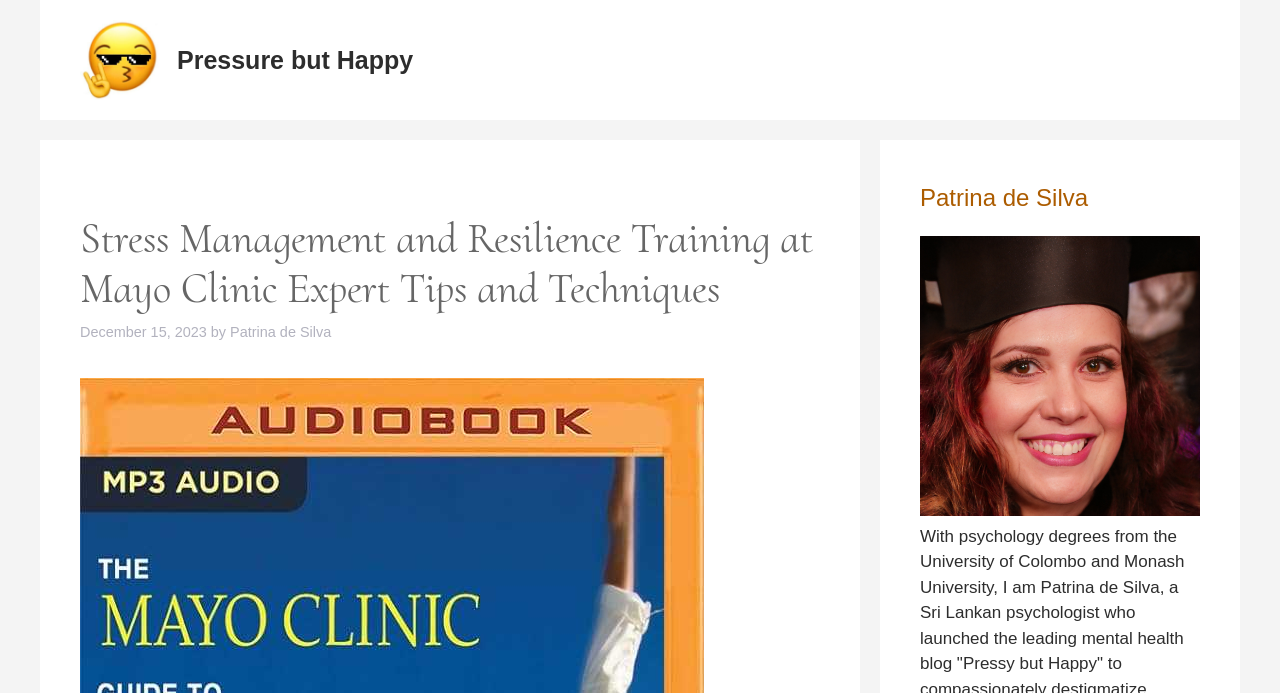Please identify the primary heading of the webpage and give its text content.

Stress Management and Resilience Training at Mayo Clinic Expert Tips and Techniques